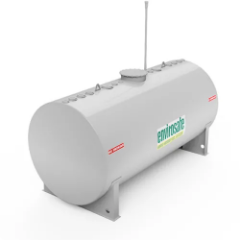Thoroughly describe what you see in the image.

The image features a 3,000-gallon capacity B-Tank designed for above ground fuel storage. The tank has a sleek, cylindrical design, finished in a smooth, light gray coating that enhances durability and corrosion resistance. It is mounted securely on sturdy supports, ensuring stability. Notable features include multiple standard openings, including two 4-inch NPT fittings and one 6-inch NPT fitting, along with an emergency vent and lifting lugs for safe handling. The innovative design also incorporates an atmospheric vent and an interstitial leak port for added safety. The tank bears the logo of "envirosafe," indicating its commitment to environmentally responsible fuel storage solutions. This model is ideal for a variety of industrial applications, providing reliable and leak-free performance over an extended lifespan.